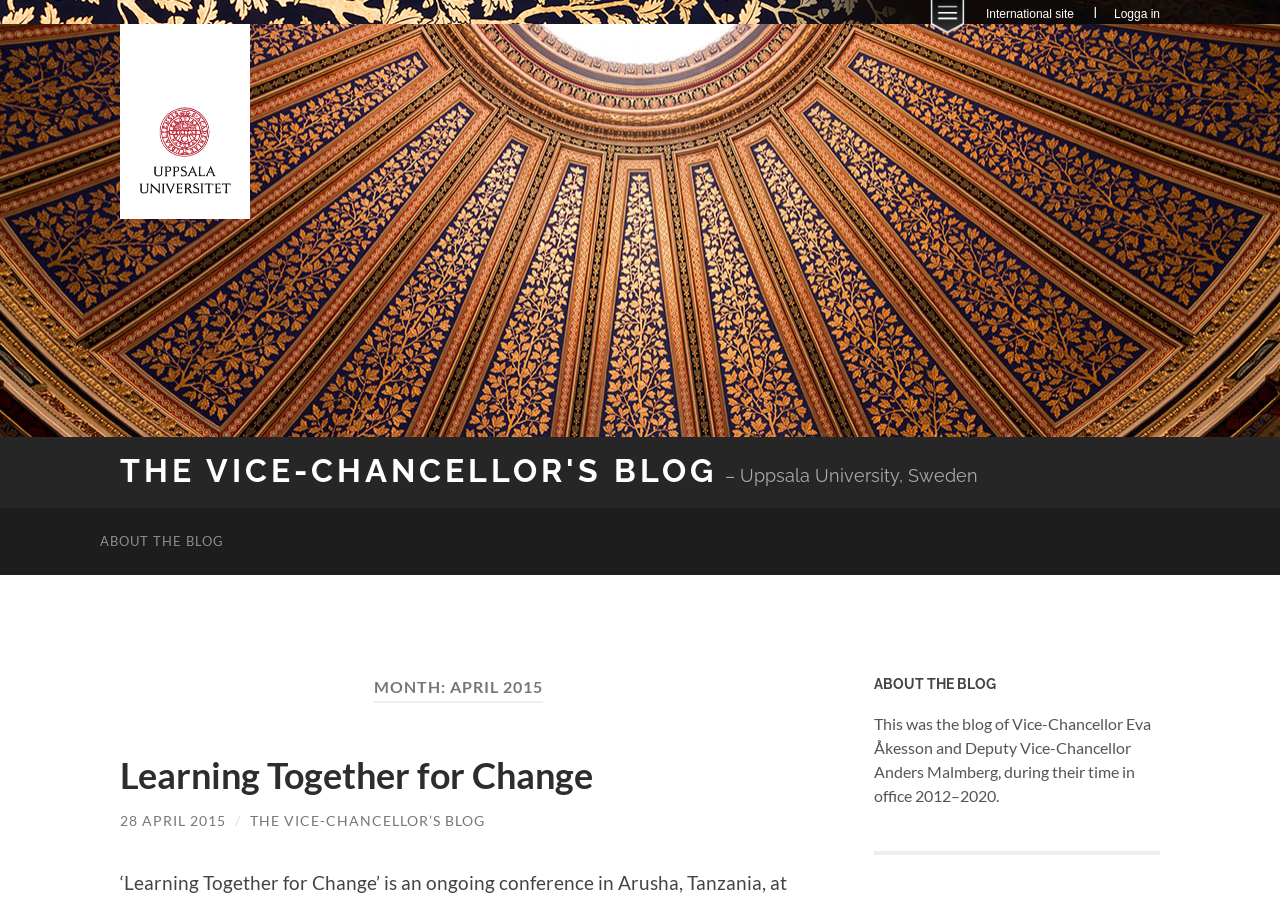What is the month being referred to?
Answer the question with detailed information derived from the image.

I found the answer by looking at the heading element with the text 'MONTH: APRIL 2015', which suggests that the month being referred to is April 2015.